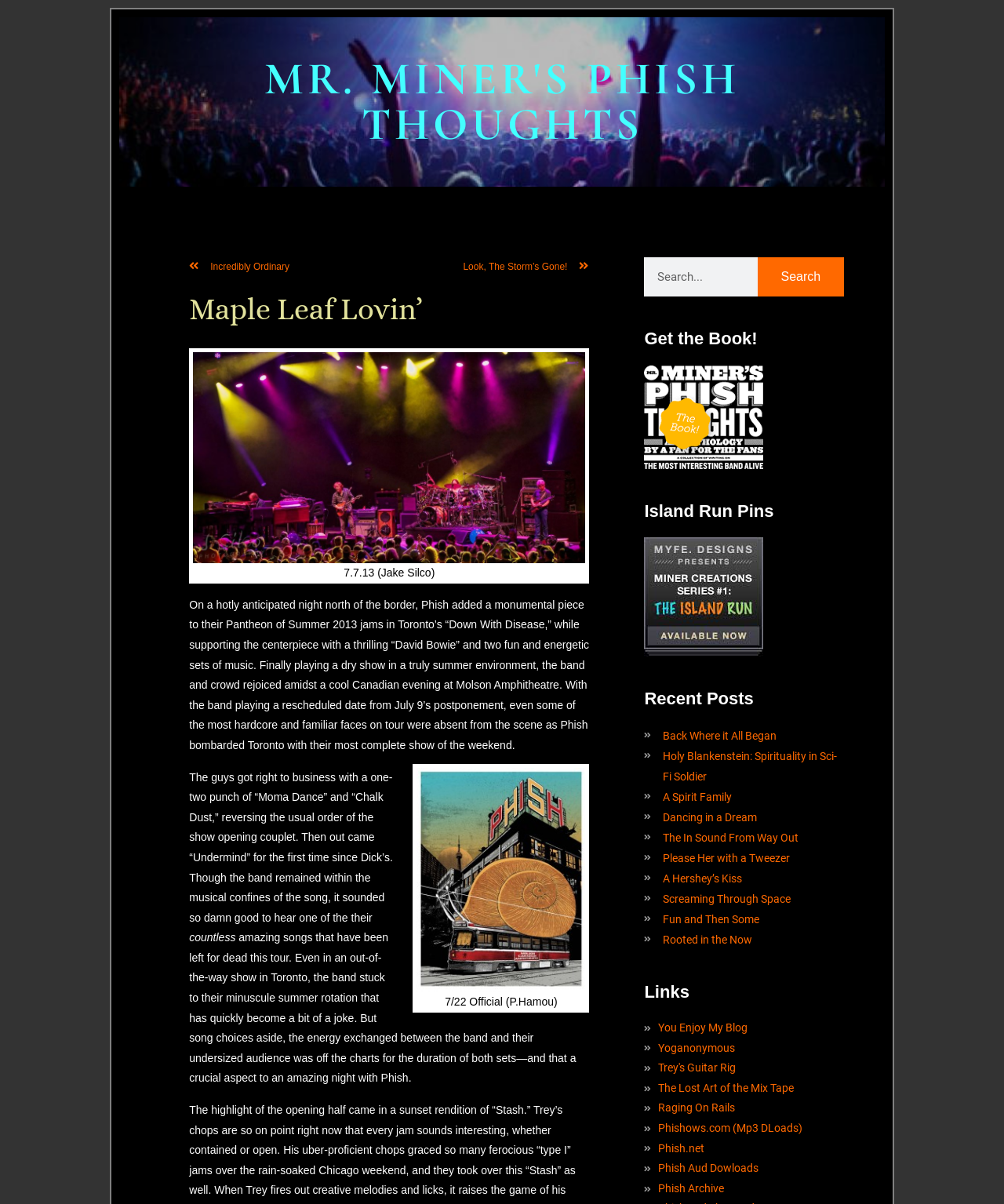Provide a brief response to the question below using a single word or phrase: 
What is the search function for on the webpage?

Search